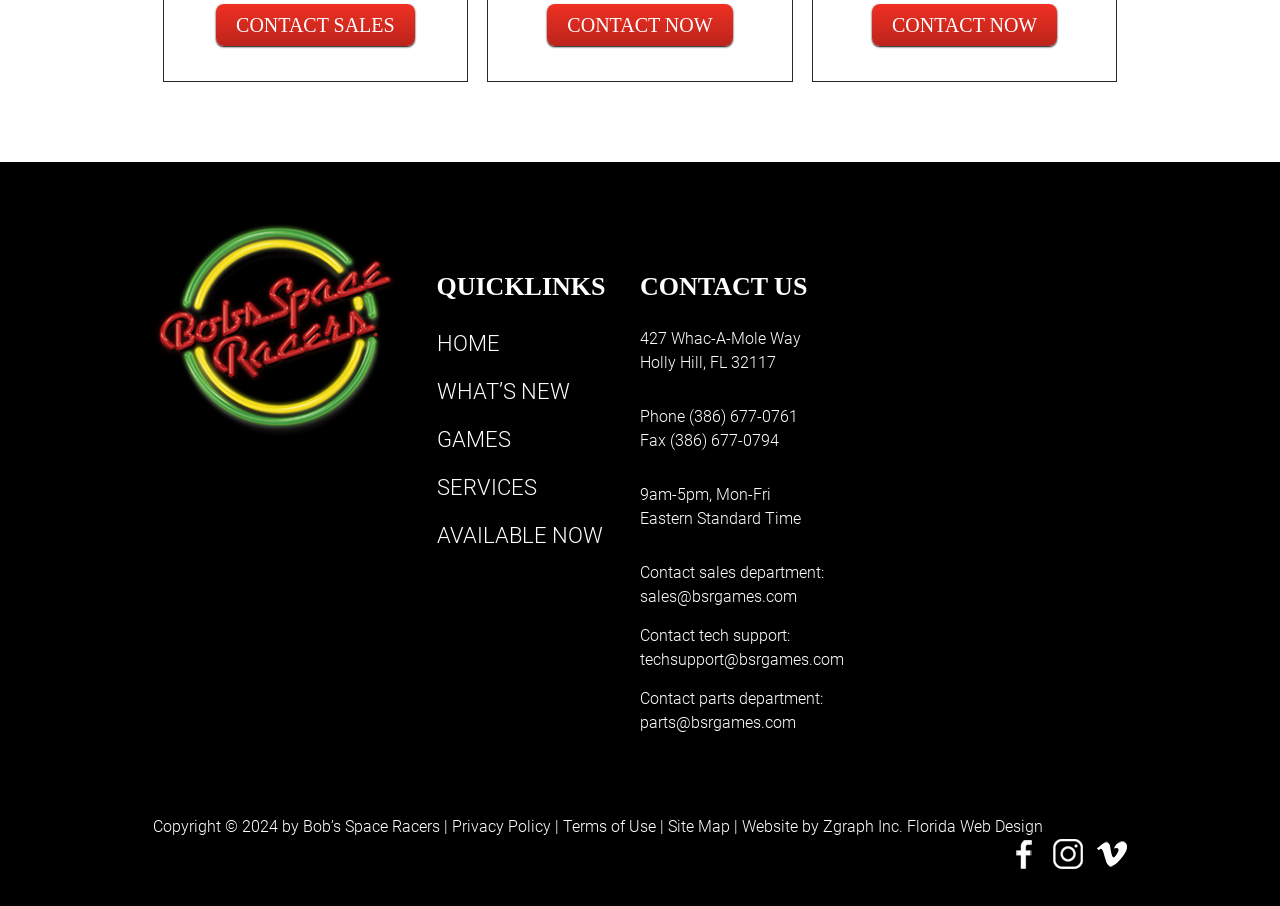Extract the bounding box coordinates for the described element: "clearbotanical.com". The coordinates should be represented as four float numbers between 0 and 1: [left, top, right, bottom].

None